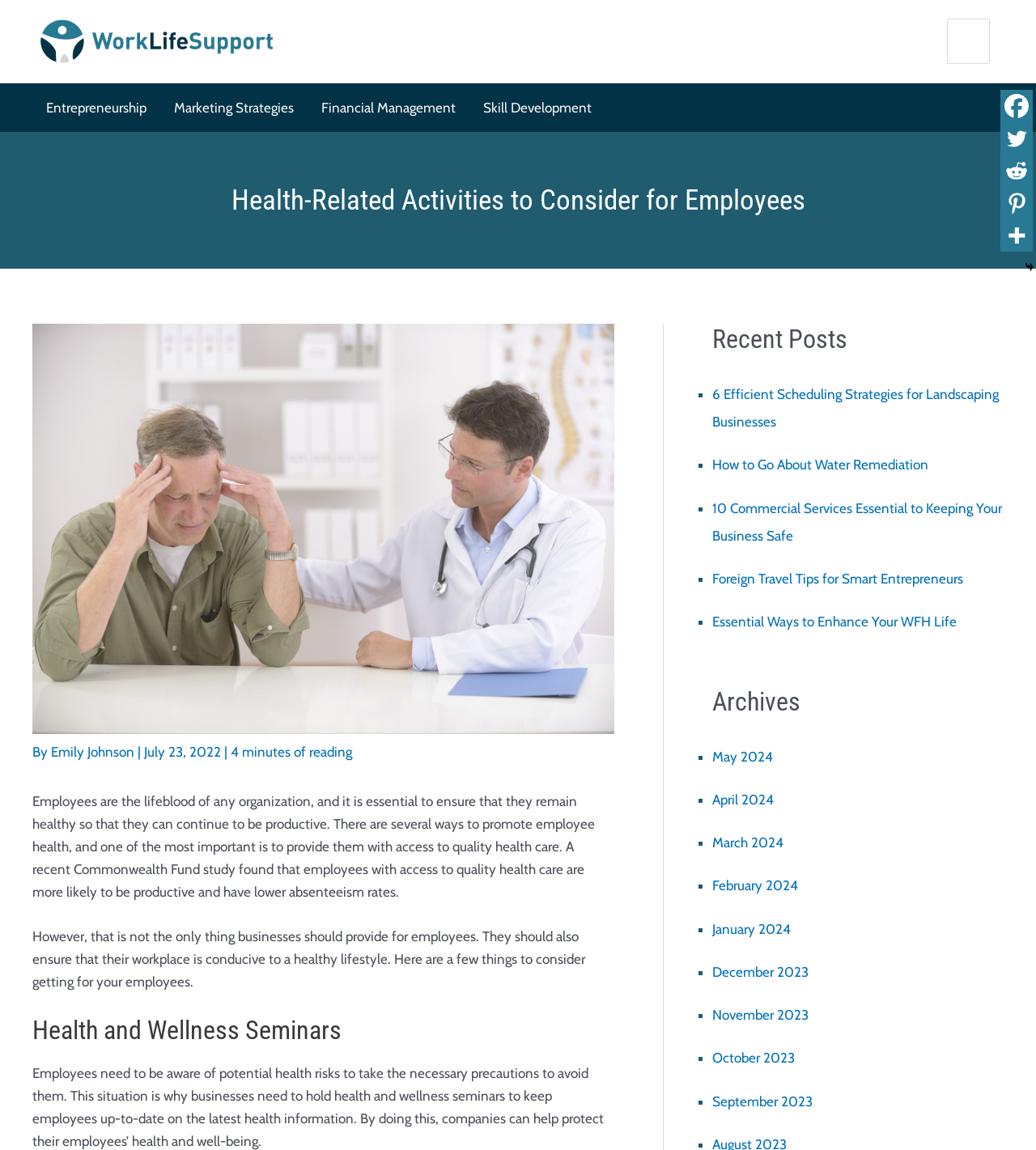Find the bounding box coordinates of the area that needs to be clicked in order to achieve the following instruction: "Share on Facebook". The coordinates should be specified as four float numbers between 0 and 1, i.e., [left, top, right, bottom].

[0.966, 0.078, 0.997, 0.106]